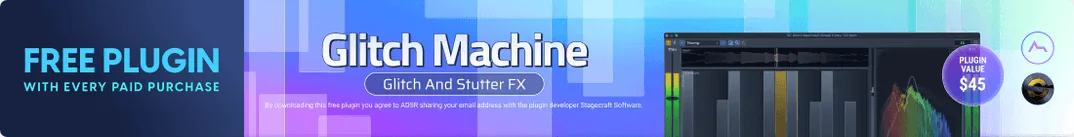What is required to receive the free plugin?
Please provide a single word or phrase as your answer based on the image.

Sharing email with the developer